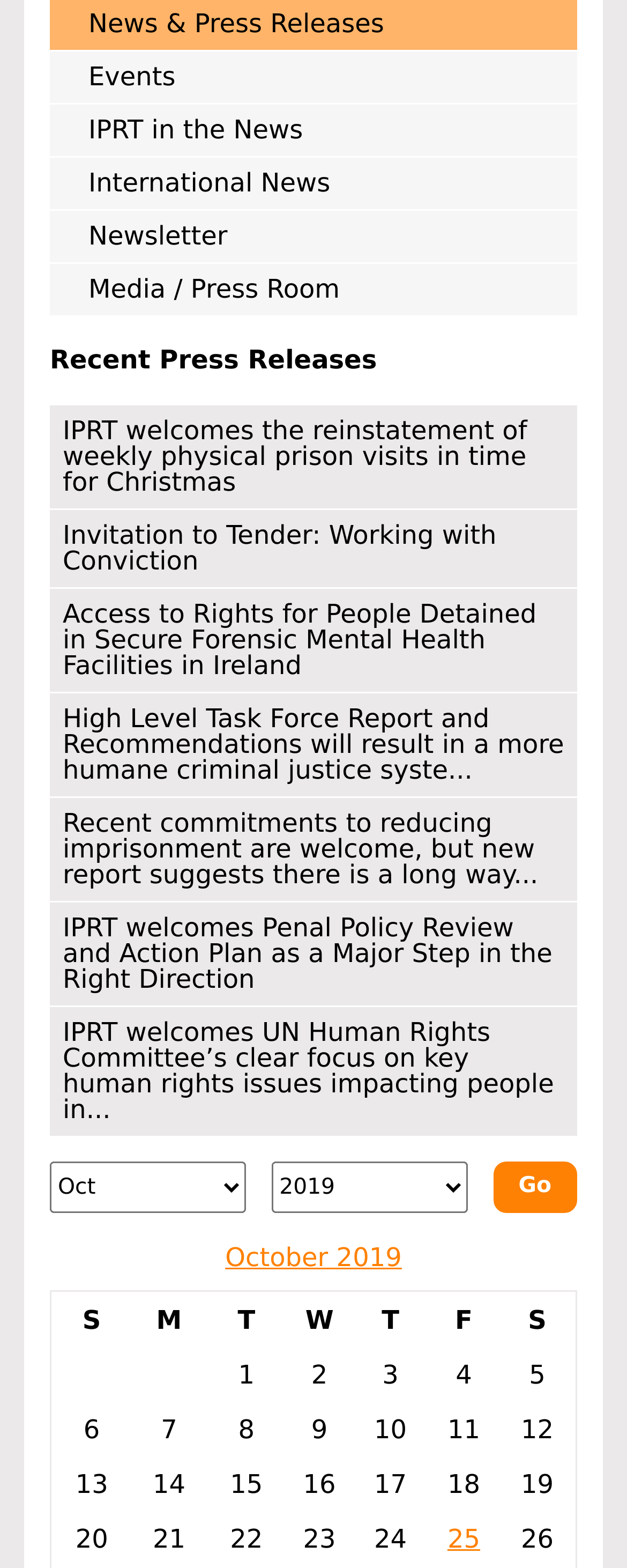Please locate the bounding box coordinates of the element that should be clicked to complete the given instruction: "Select an option from the combobox".

[0.079, 0.741, 0.392, 0.773]